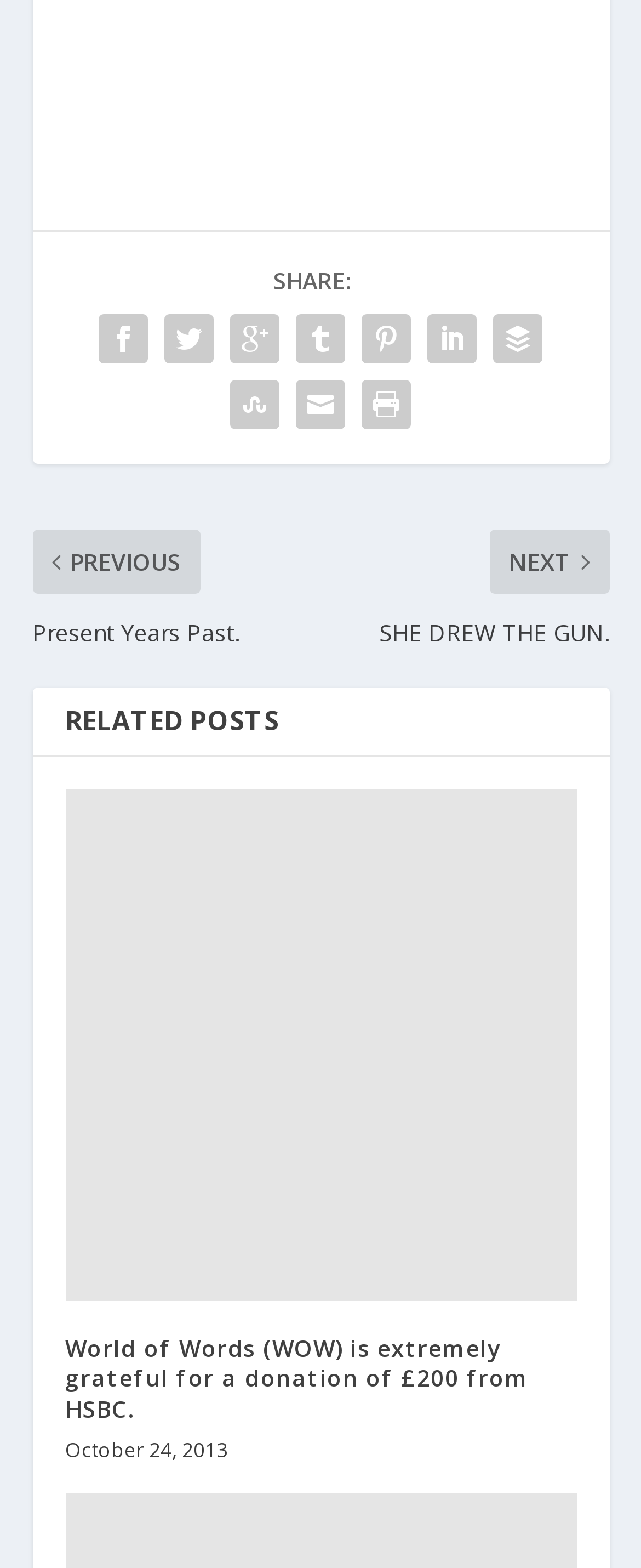Identify and provide the bounding box for the element described by: "click here".

None